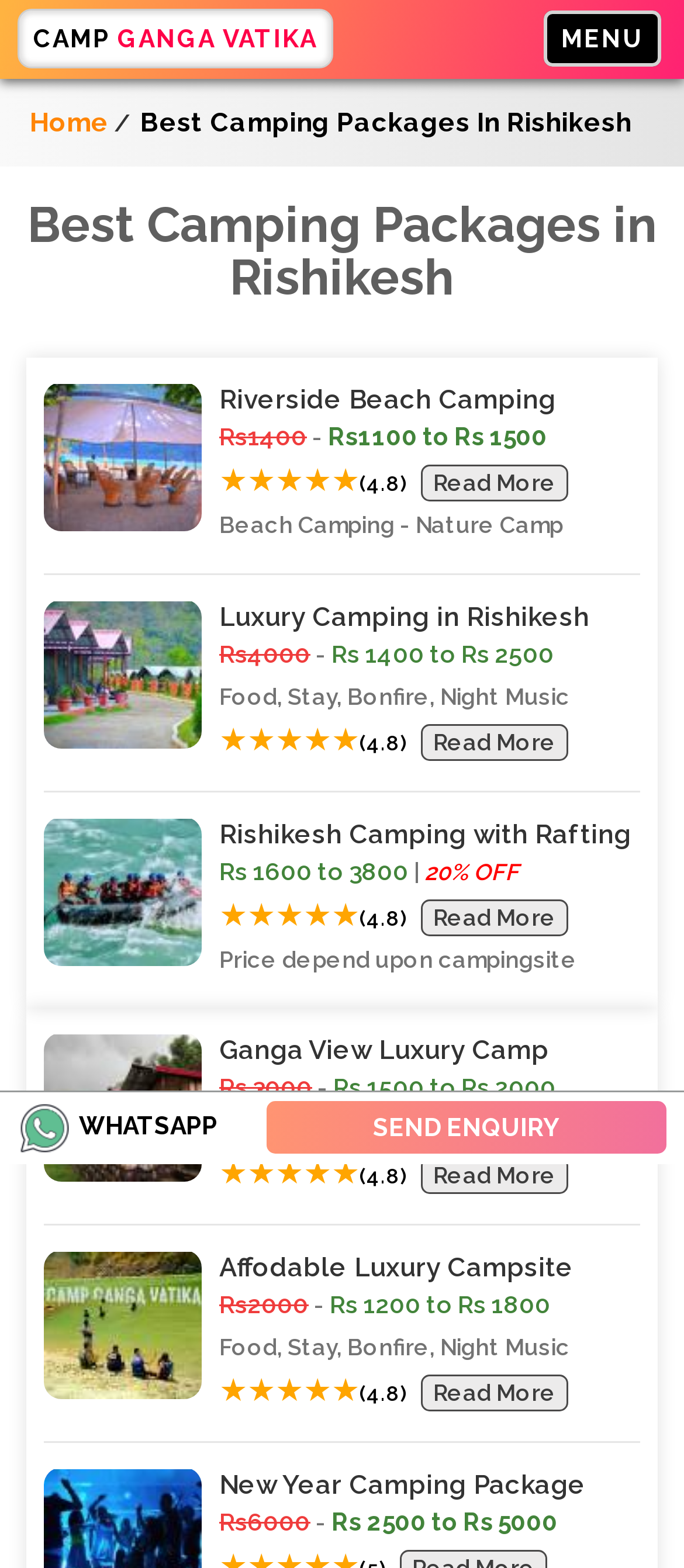What is the name of the camping package with a swimming pool?
Give a comprehensive and detailed explanation for the question.

I searched for the text 'Swimming Pool' and found it mentioned in the description of the 'Ganga View Luxury Camp' package.